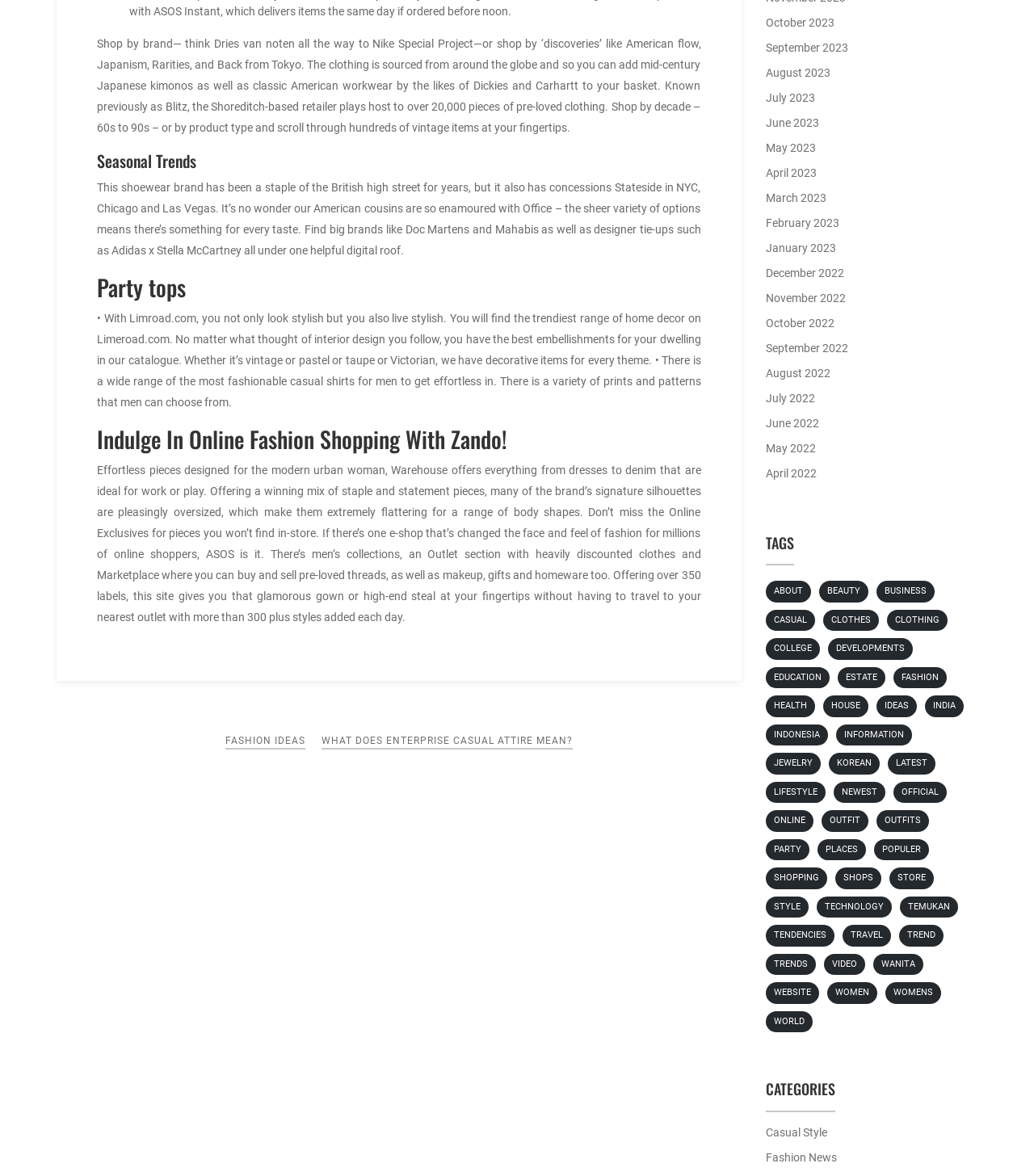Please identify the bounding box coordinates of the element that needs to be clicked to perform the following instruction: "Click on 'Dance Central 2 – THE DANCE OFF!' link".

None